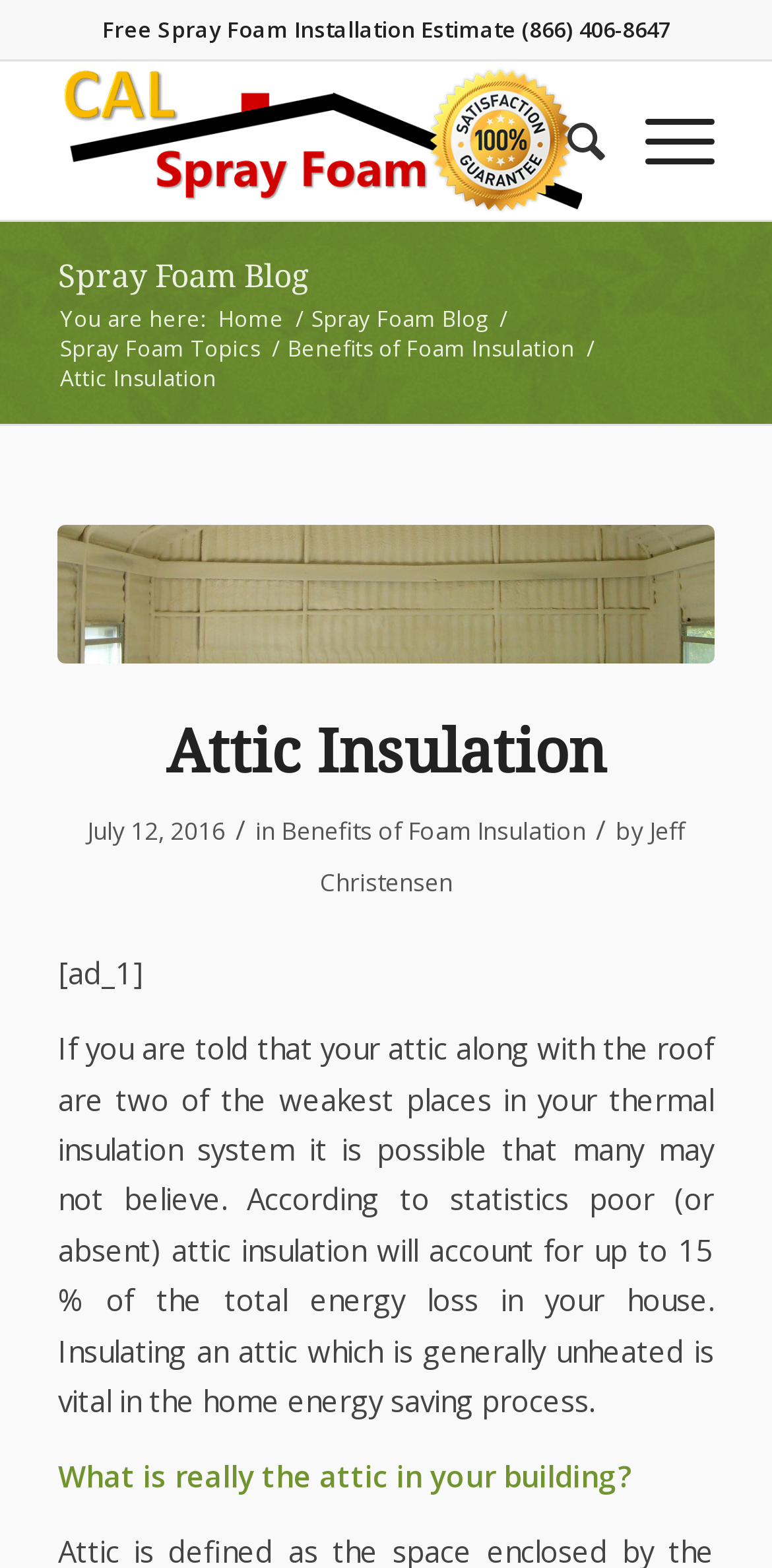What is the name of the company offering spray foam services?
Based on the screenshot, provide your answer in one word or phrase.

CAL Spray Foam